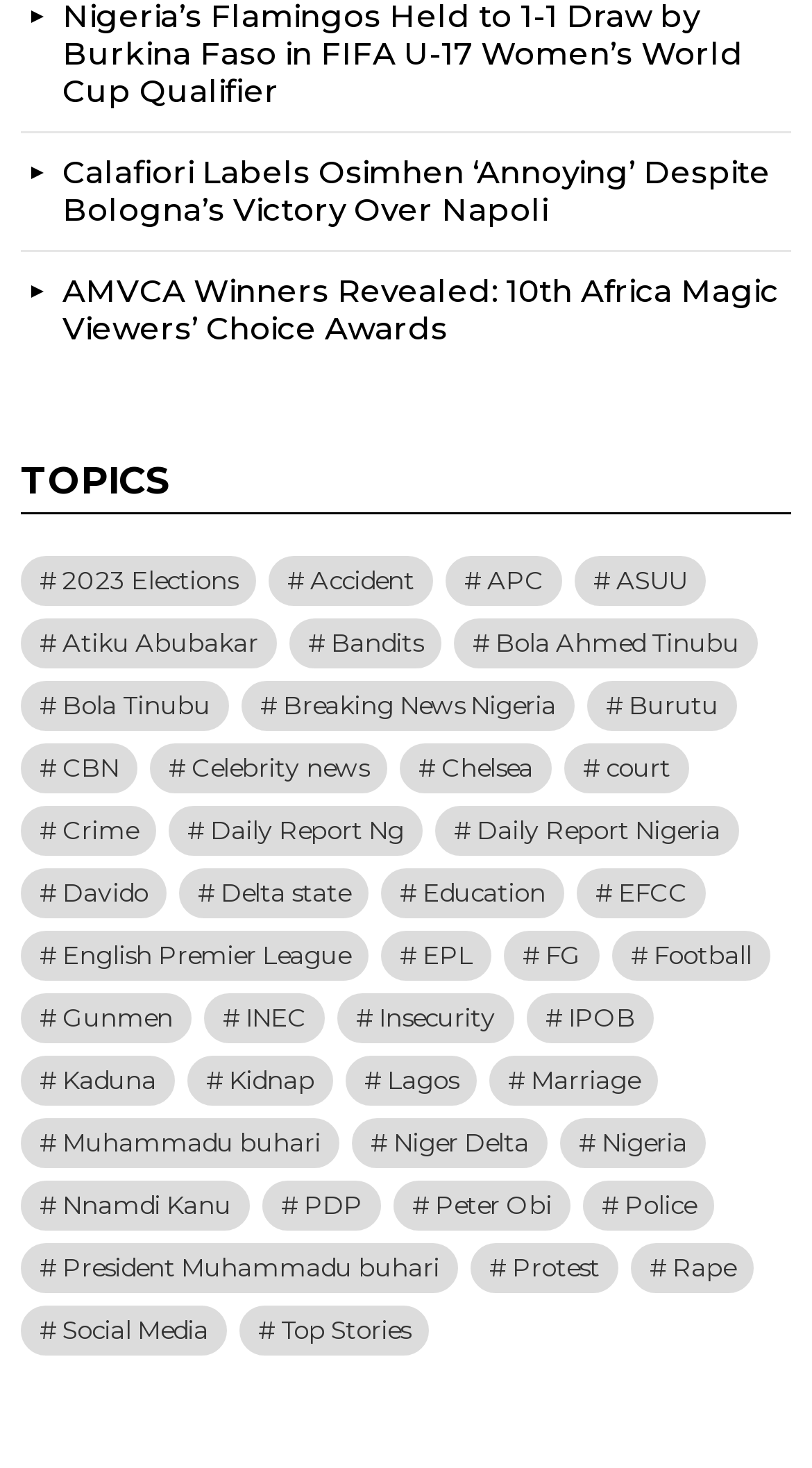What is the title of the first article?
Give a thorough and detailed response to the question.

I looked at the first article element with ID 990 and found its heading element with ID 1238, which contains the text 'Calafiori Labels Osimhen ‘Annoying’ Despite Bologna’s Victory Over Napoli'. This is the title of the first article.